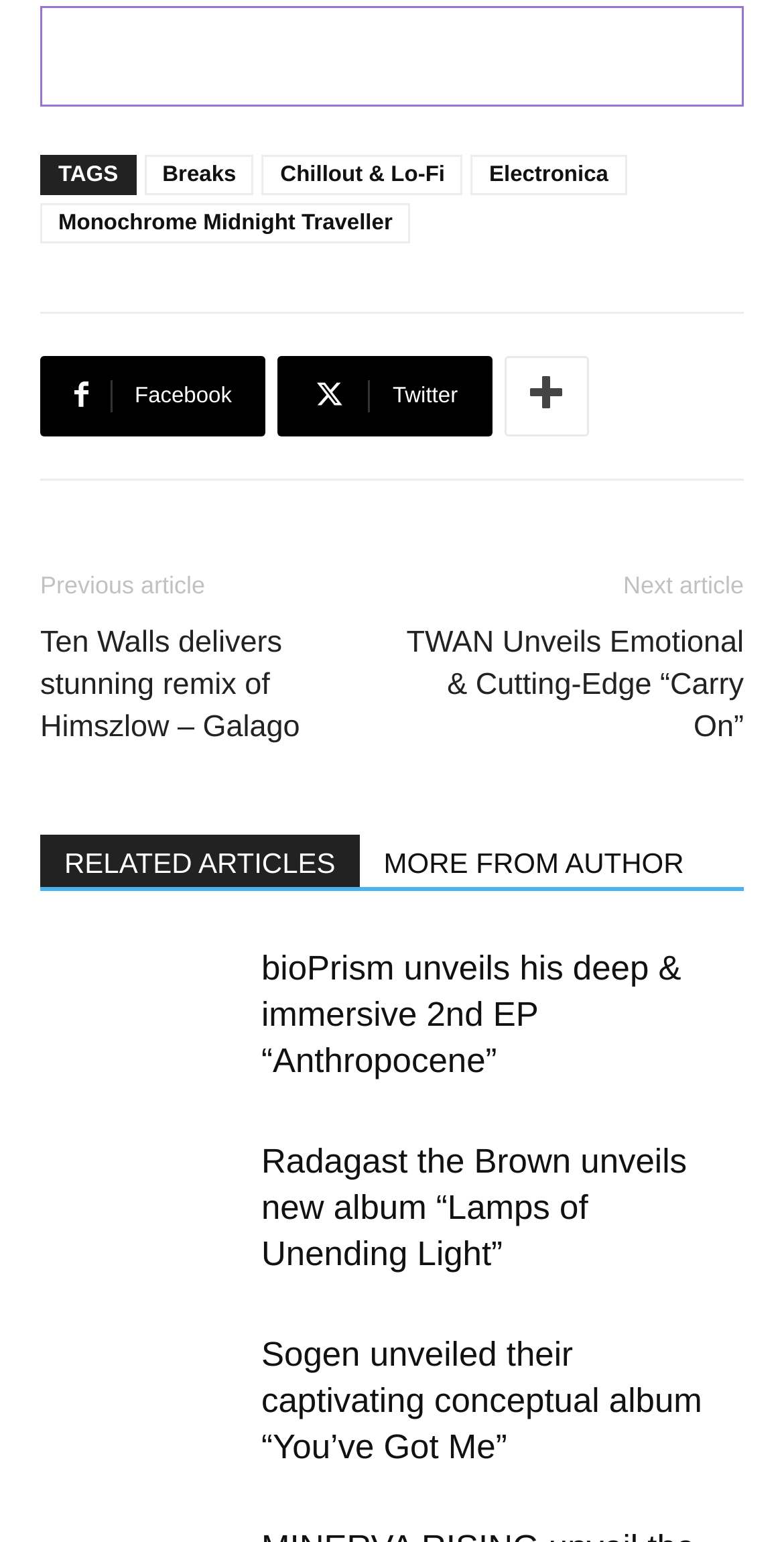Could you find the bounding box coordinates of the clickable area to complete this instruction: "Click on the 'Breaks' tag"?

[0.184, 0.1, 0.324, 0.126]